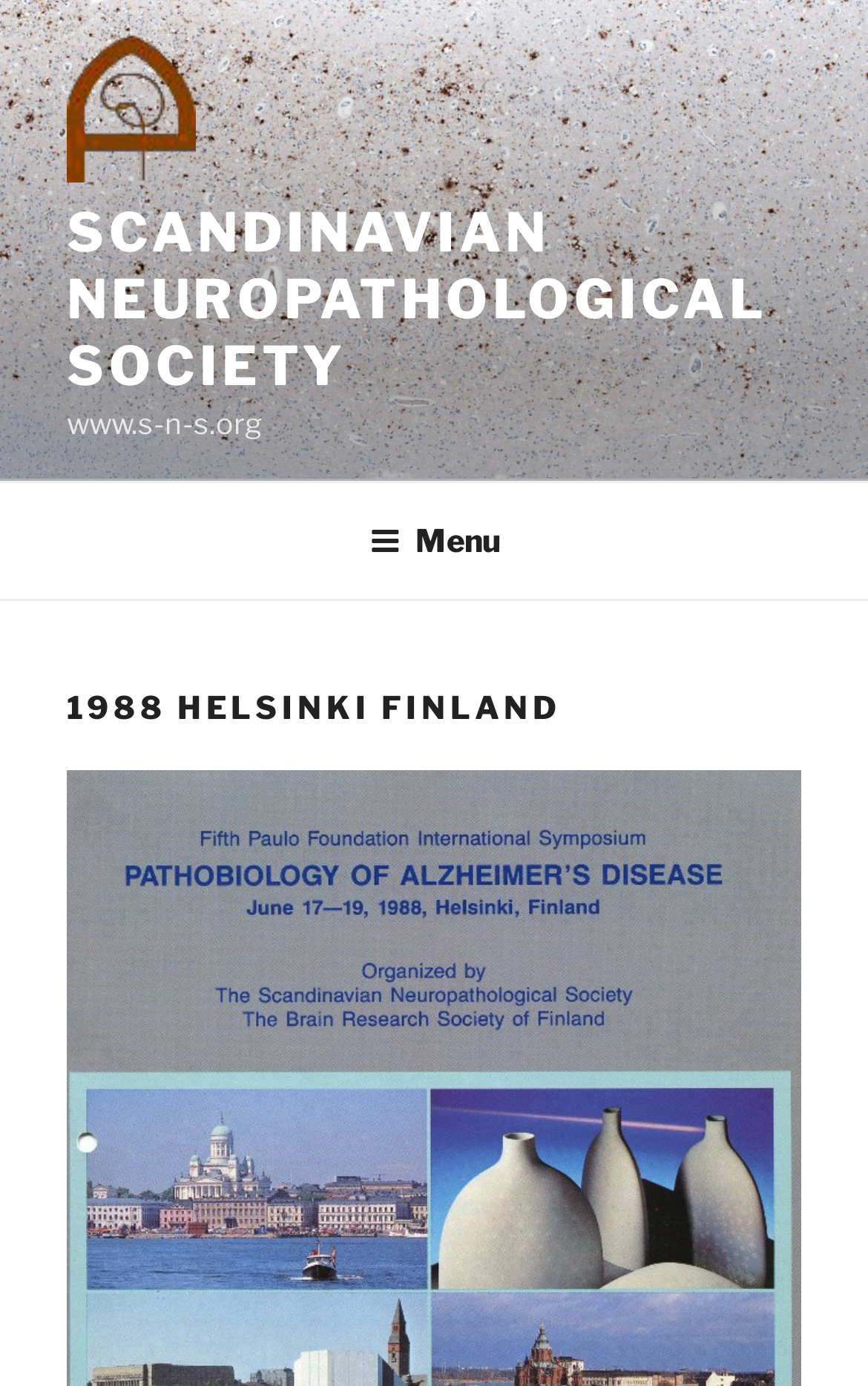Give a succinct answer to this question in a single word or phrase: 
What is the type of menu?

Top Menu